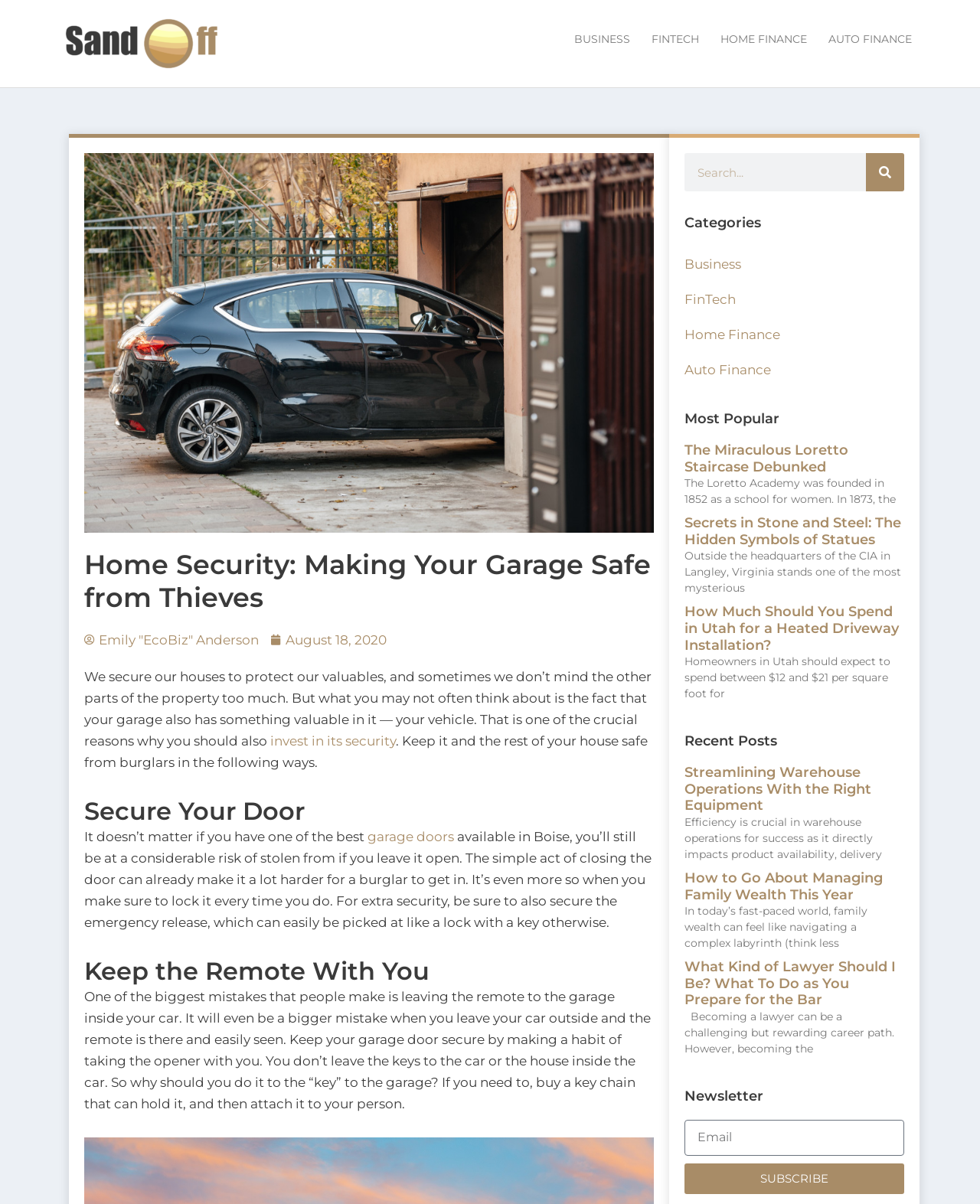Find the bounding box coordinates of the clickable element required to execute the following instruction: "Read the article 'The Miraculous Loretto Staircase Debunked'". Provide the coordinates as four float numbers between 0 and 1, i.e., [left, top, right, bottom].

[0.698, 0.367, 0.866, 0.395]